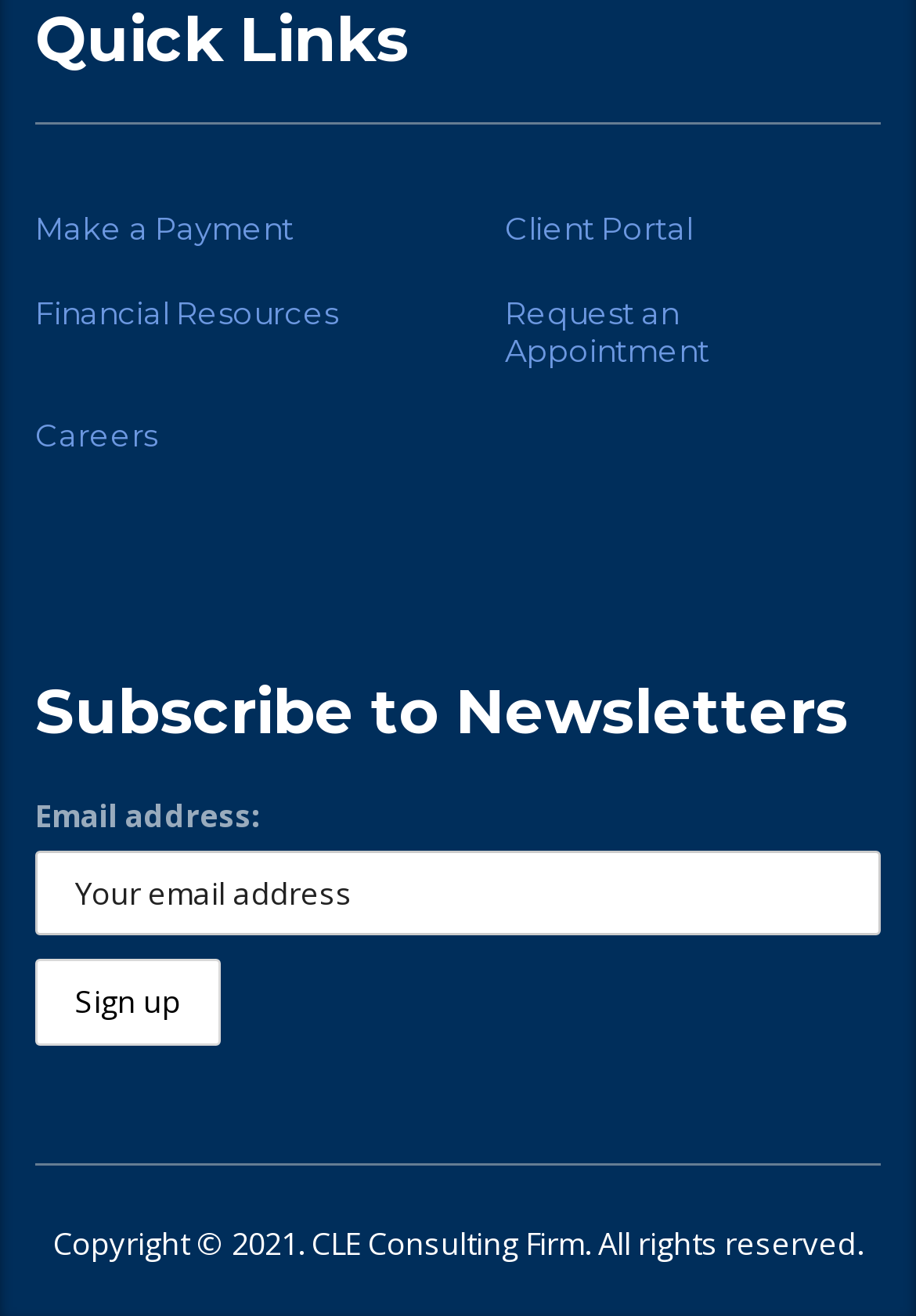Calculate the bounding box coordinates for the UI element based on the following description: "Client Portal". Ensure the coordinates are four float numbers between 0 and 1, i.e., [left, top, right, bottom].

[0.551, 0.158, 0.756, 0.187]